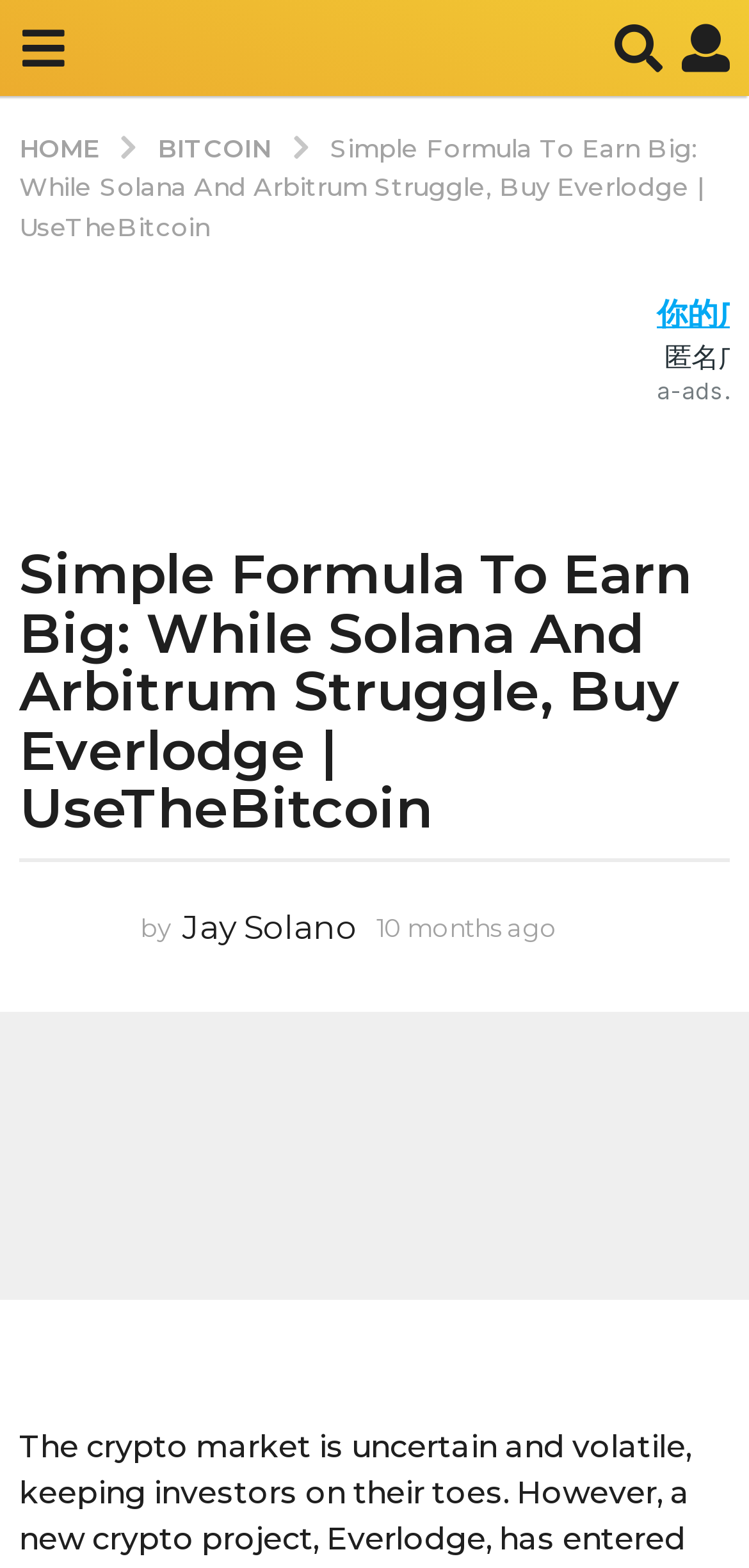Answer with a single word or phrase: 
How old is the article?

10 months